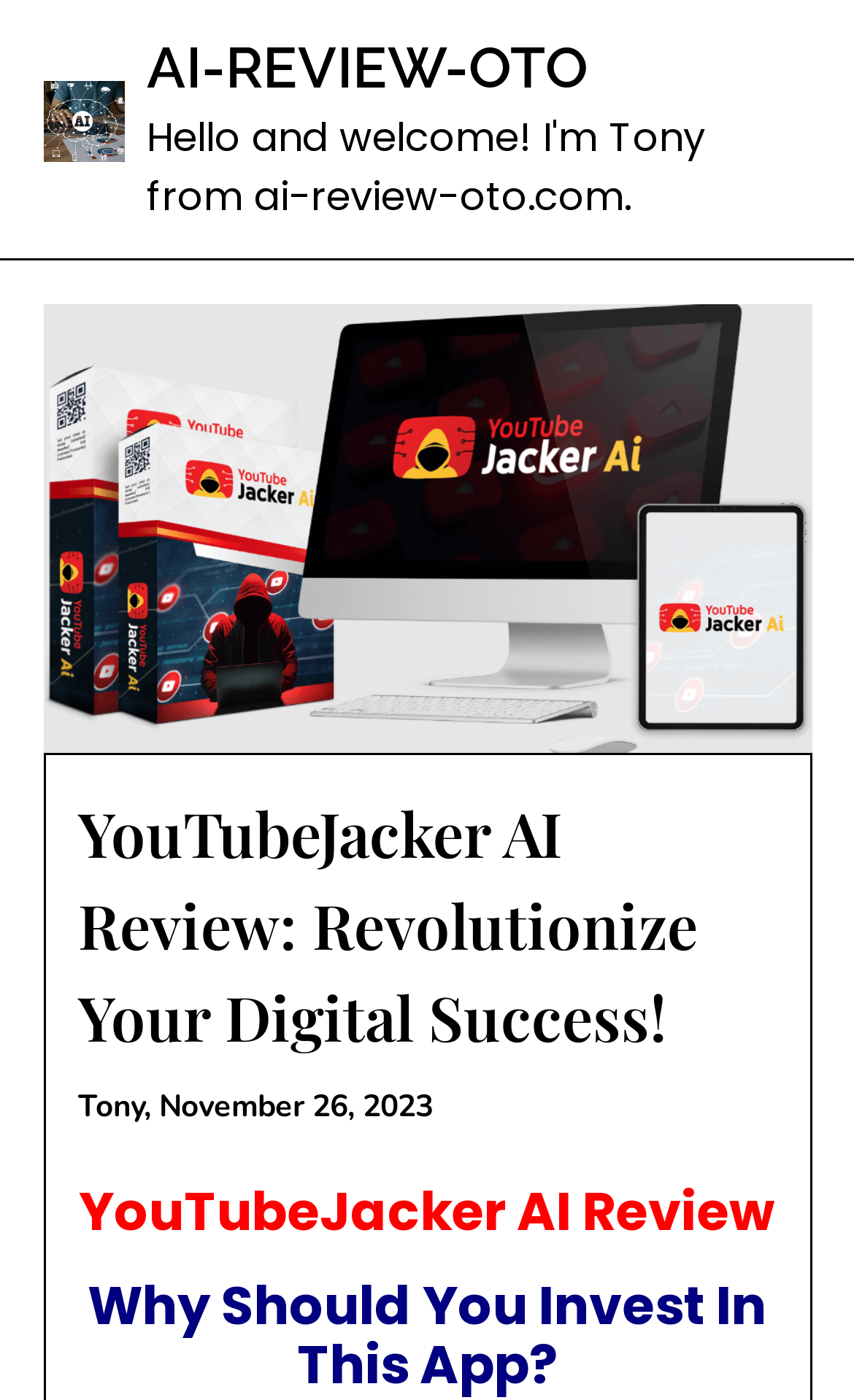Deliver a detailed narrative of the webpage's visual and textual elements.

The webpage is about a review of YouTubeJacker AI, a groundbreaking AI application. At the top left corner, there is a small icon representing AI, accompanied by a link with the text "AI-REVIEW-OTO" that spans almost the entire width of the page. Below the icon, there is a large image with the title "YouTubeJacker-AI-Review" that takes up most of the page's width and about half of its height.

The main content of the page is headed by a large header that reads "YouTubeJacker AI Review: Revolutionize Your Digital Success!" which is positioned at the top center of the page. Below the header, there is a brief introduction or author information, which includes the name "Tony" and a date "November 26, 2023" in the form of a link. 

Further down, there is a static text "YouTubeJacker AI Review" that seems to be a subheading or a summary of the review. Overall, the page has a simple and clean layout, with a focus on the review of YouTubeJacker AI.